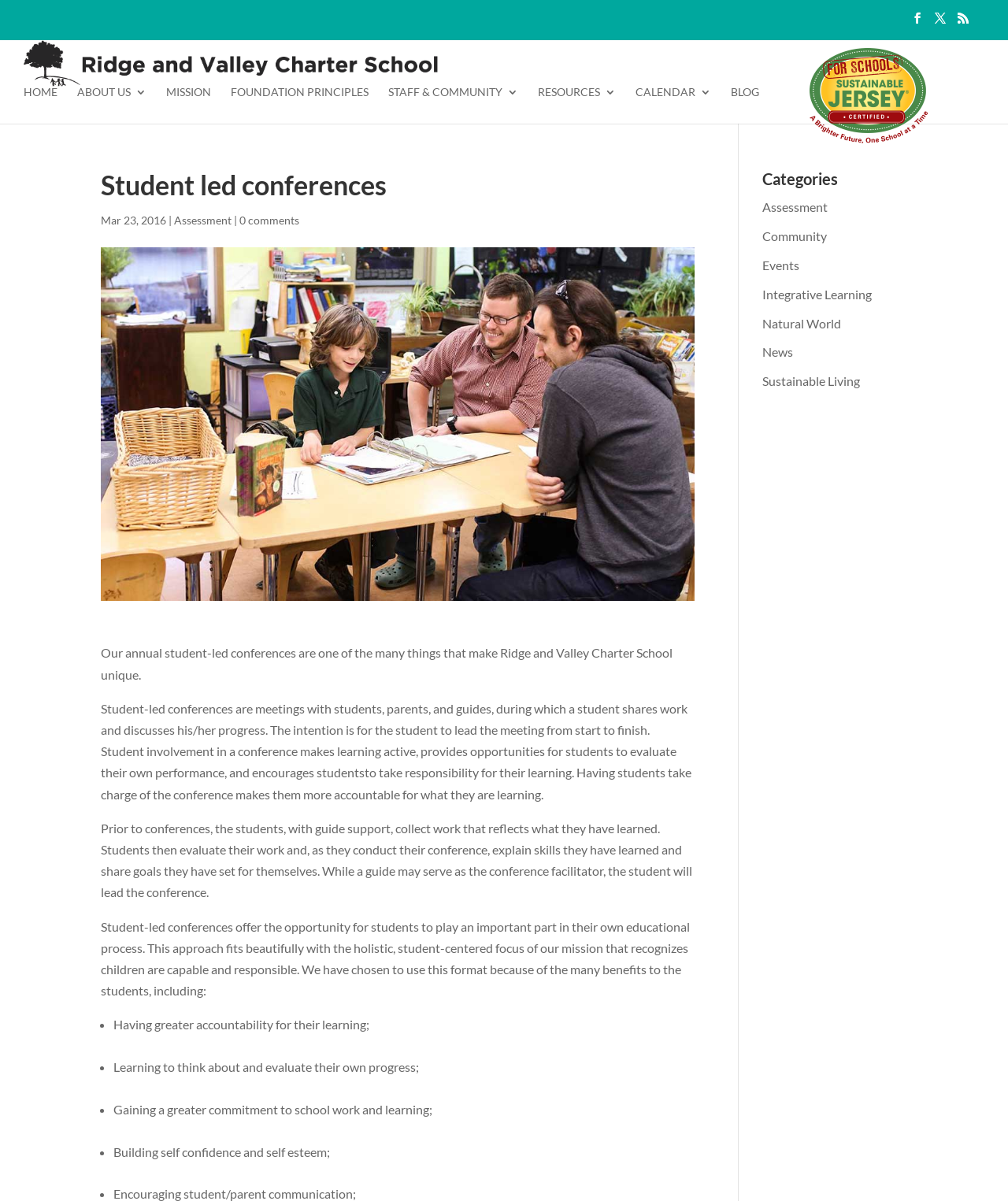Identify the bounding box coordinates for the element that needs to be clicked to fulfill this instruction: "Read the 'Student led conferences' blog post". Provide the coordinates in the format of four float numbers between 0 and 1: [left, top, right, bottom].

[0.1, 0.2, 0.689, 0.234]